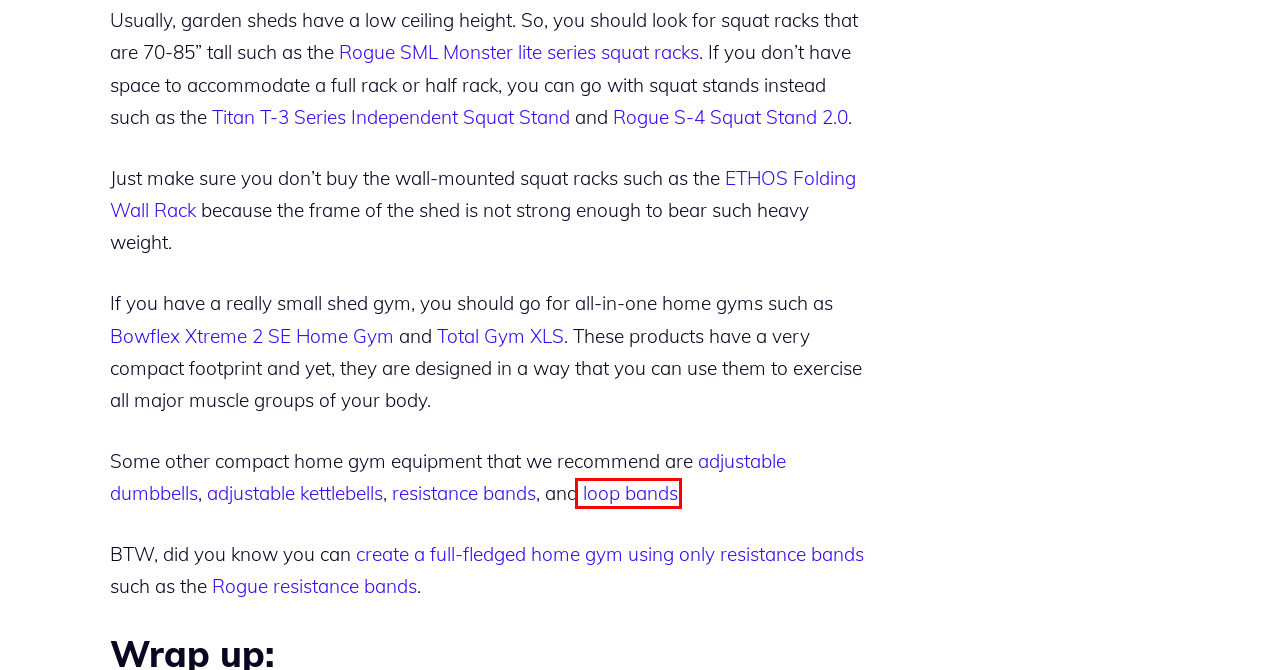A screenshot of a webpage is given, marked with a red bounding box around a UI element. Please select the most appropriate webpage description that fits the new page after clicking the highlighted element. Here are the candidates:
A. Considering the Rogue Monster Light Series? Read this First.
B. ETHOS Folding Wall Rack Review
C. Best Adjustable Dumbbells for 2022
D. Rogue S-4 Squat Stand 2.0 Review
E. 7 Best Adjustable Kettlebells for Your Home Gym
F. Titan T-3 Series Independent Squat Stand Review
G. Best Resistance Loop Bands for your Home Gym
H. Can You Put Home Gym Flooring Over Carpet?

G